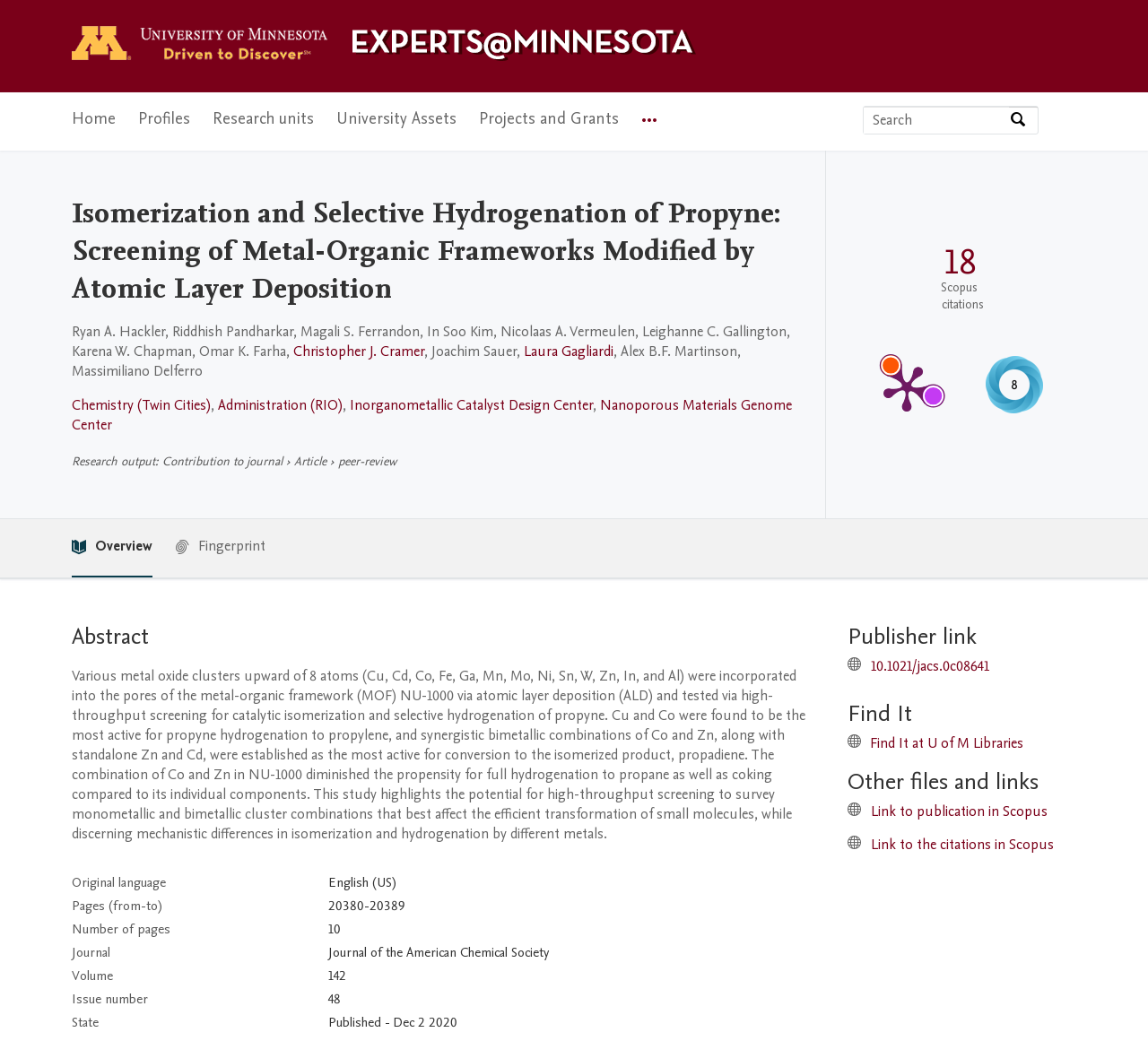Refer to the image and provide an in-depth answer to the question:
What is the name of the metal-organic framework used in the research?

This answer can be obtained by looking at the abstract, where it is mentioned that the metal oxide clusters were incorporated into the pores of the metal-organic framework (MOF) NU-1000.